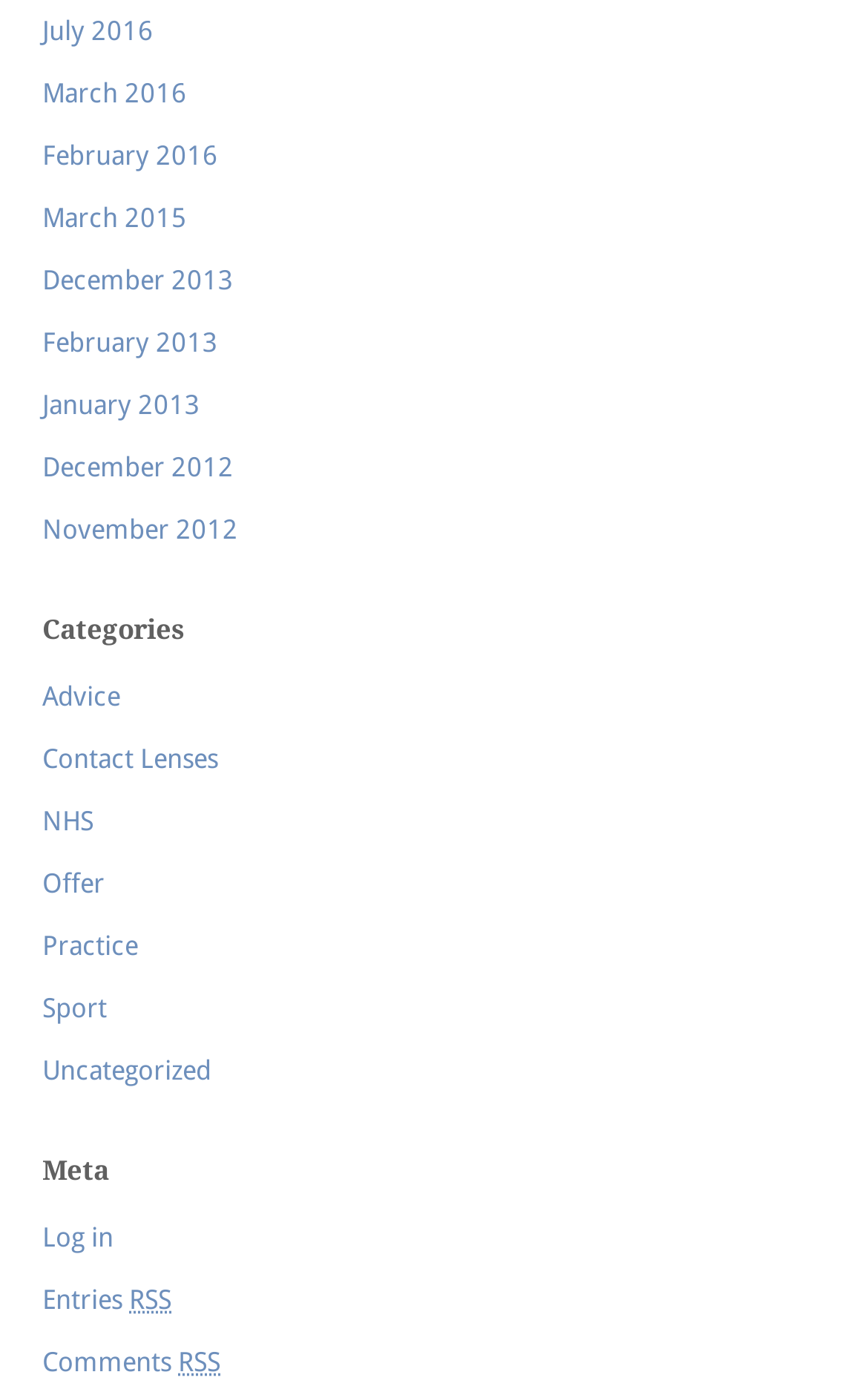Respond to the question below with a single word or phrase:
What is the earliest month listed?

December 2012